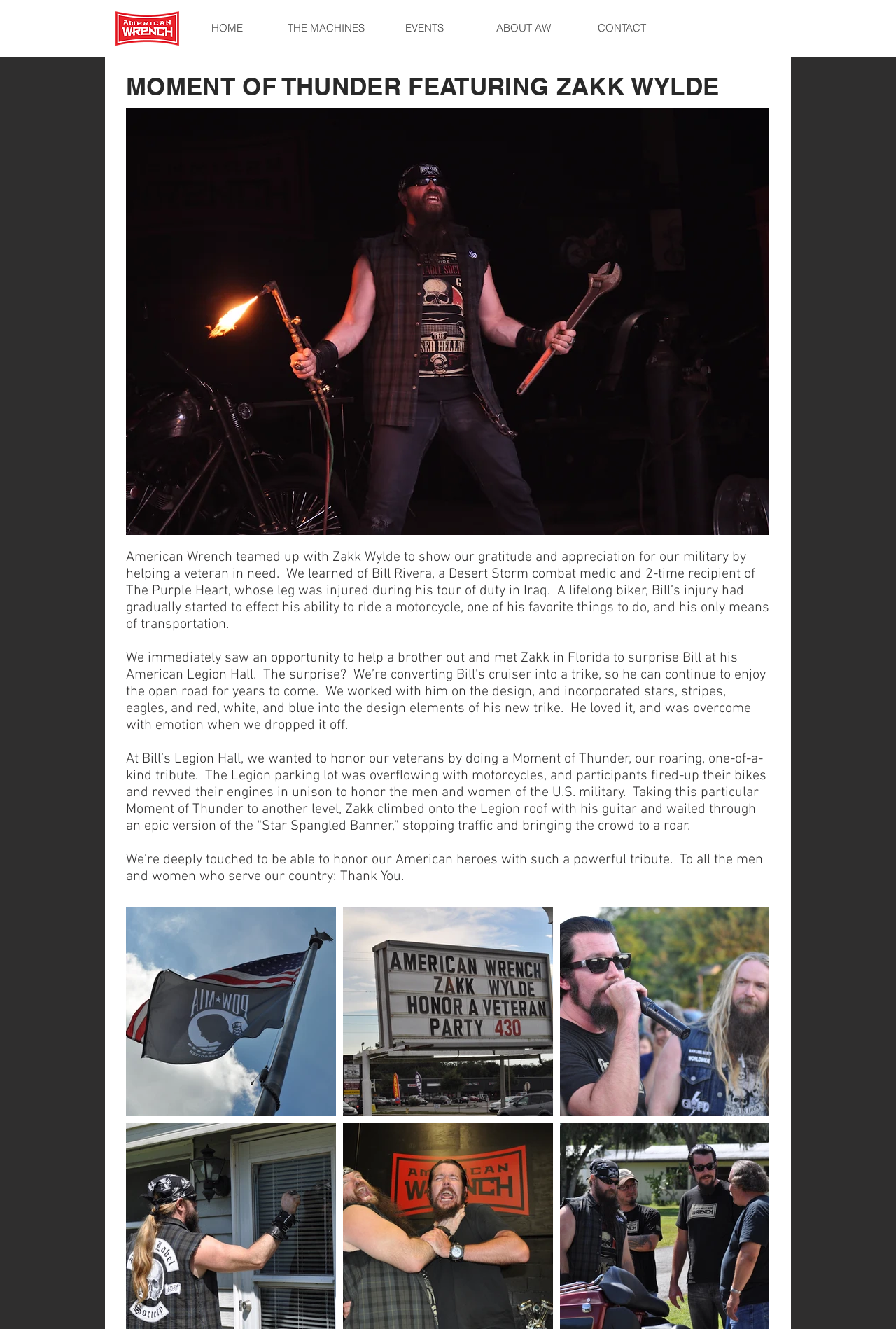What social media platforms are linked on this webpage?
Provide a thorough and detailed answer to the question.

I found the links to social media platforms in the 'Social Bar' section, which contains images of Facebook, YouTube, Instagram, and Twitter logos. These links are likely to direct users to the corresponding social media profiles.